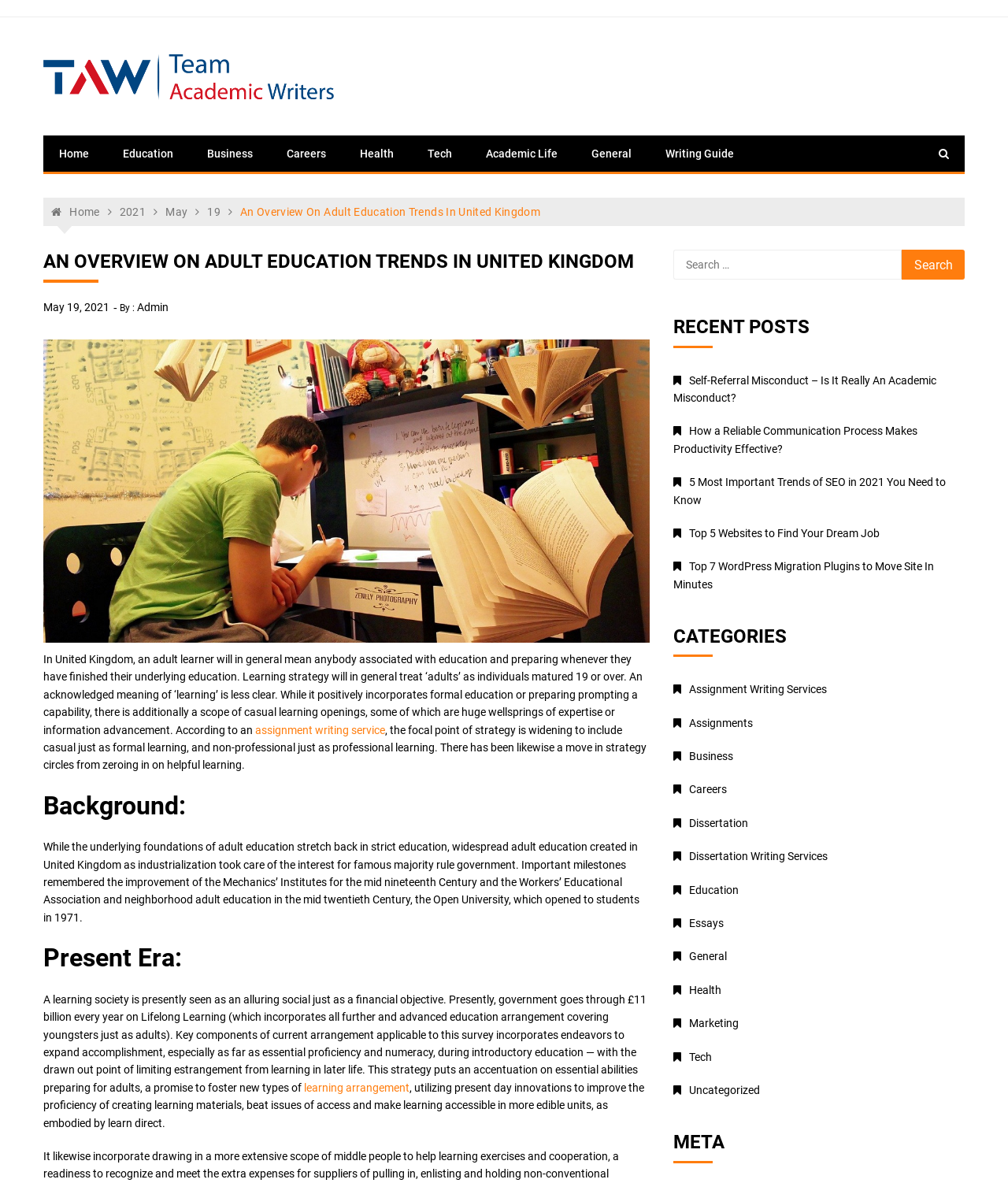What is the category of the post '5 Most Important Trends of SEO in 2021 You Need to Know'?
Please respond to the question with a detailed and well-explained answer.

I found the link element with the text '5 Most Important Trends of SEO in 2021 You Need to Know' and looked at the surrounding elements to find the category, which is 'Tech'.